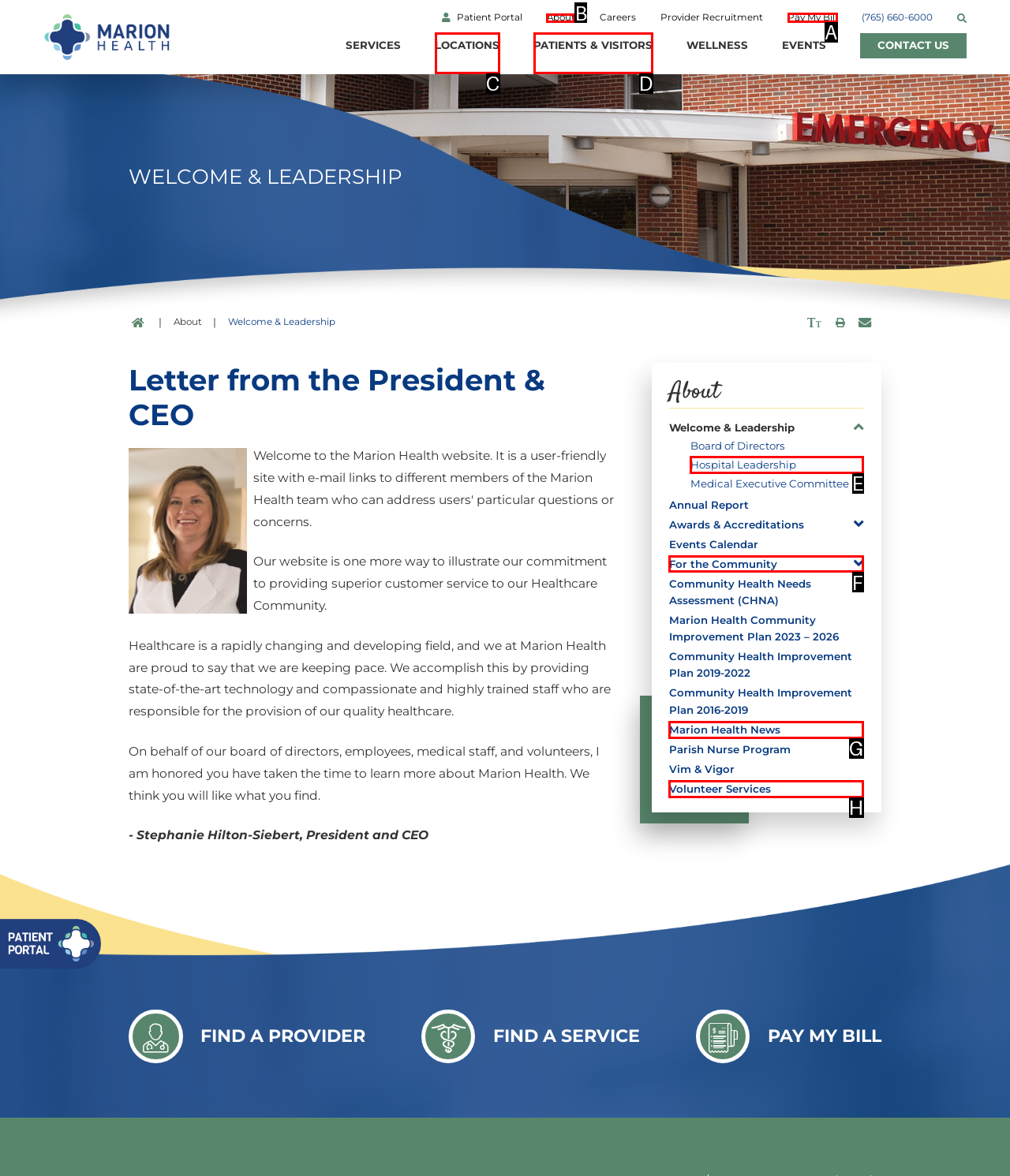Tell me the letter of the UI element to click in order to accomplish the following task: Pay my bill
Answer with the letter of the chosen option from the given choices directly.

A